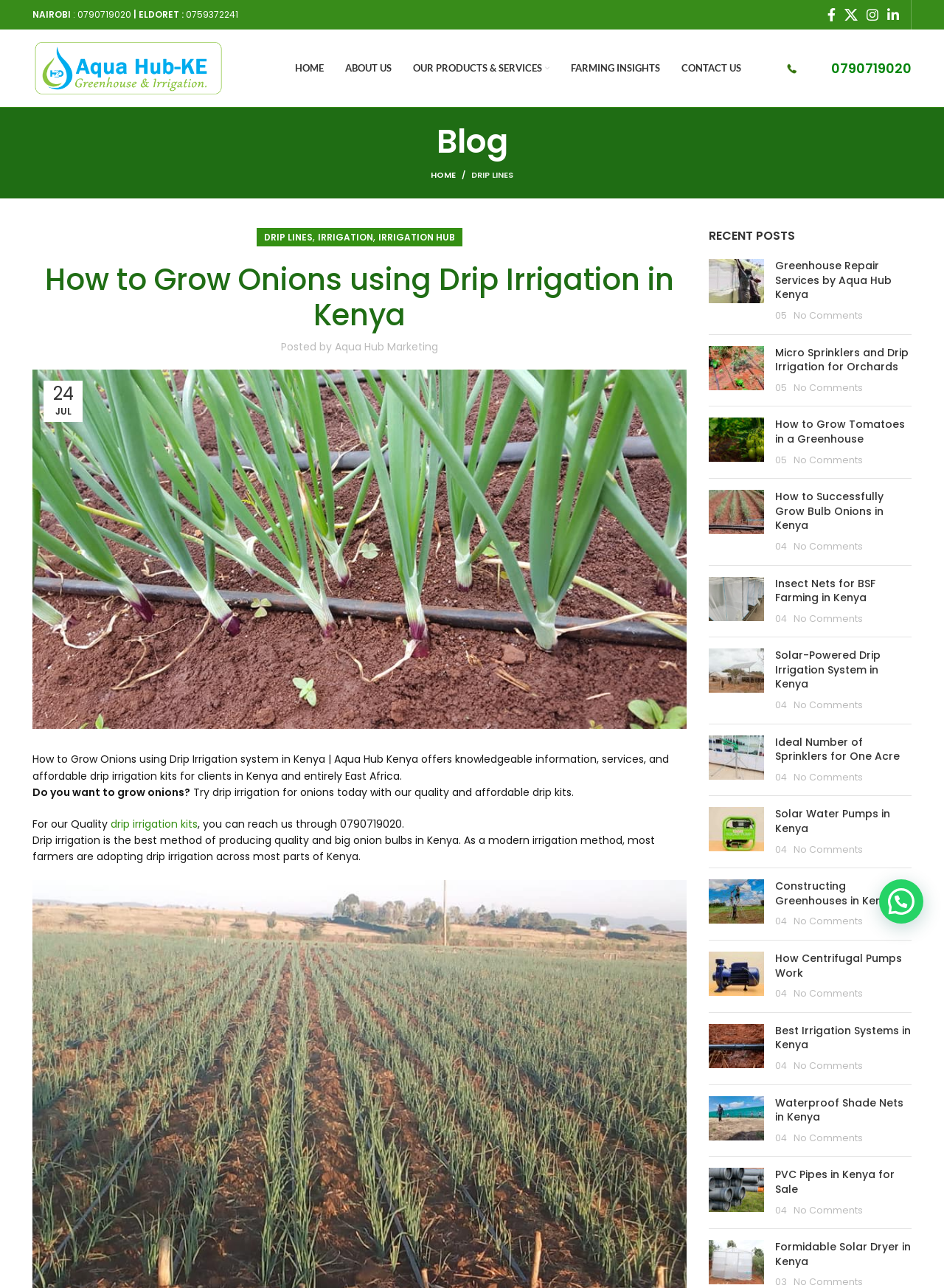Return the bounding box coordinates of the UI element that corresponds to this description: "Home". The coordinates must be given as four float numbers in the range of 0 and 1, [left, top, right, bottom].

[0.456, 0.131, 0.499, 0.14]